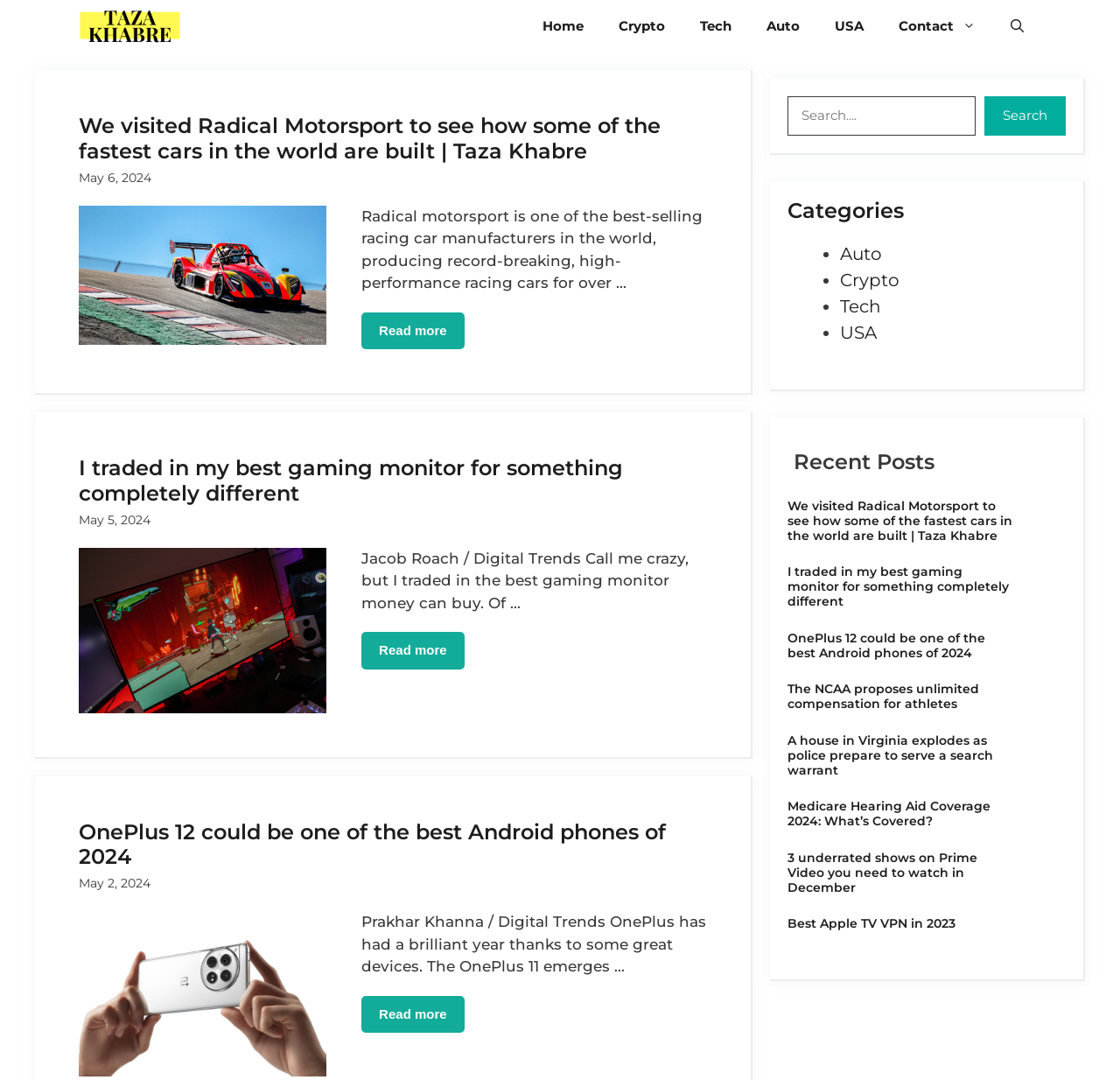Please respond to the question with a concise word or phrase:
What categories are available on the website?

Auto, Crypto, Tech, USA